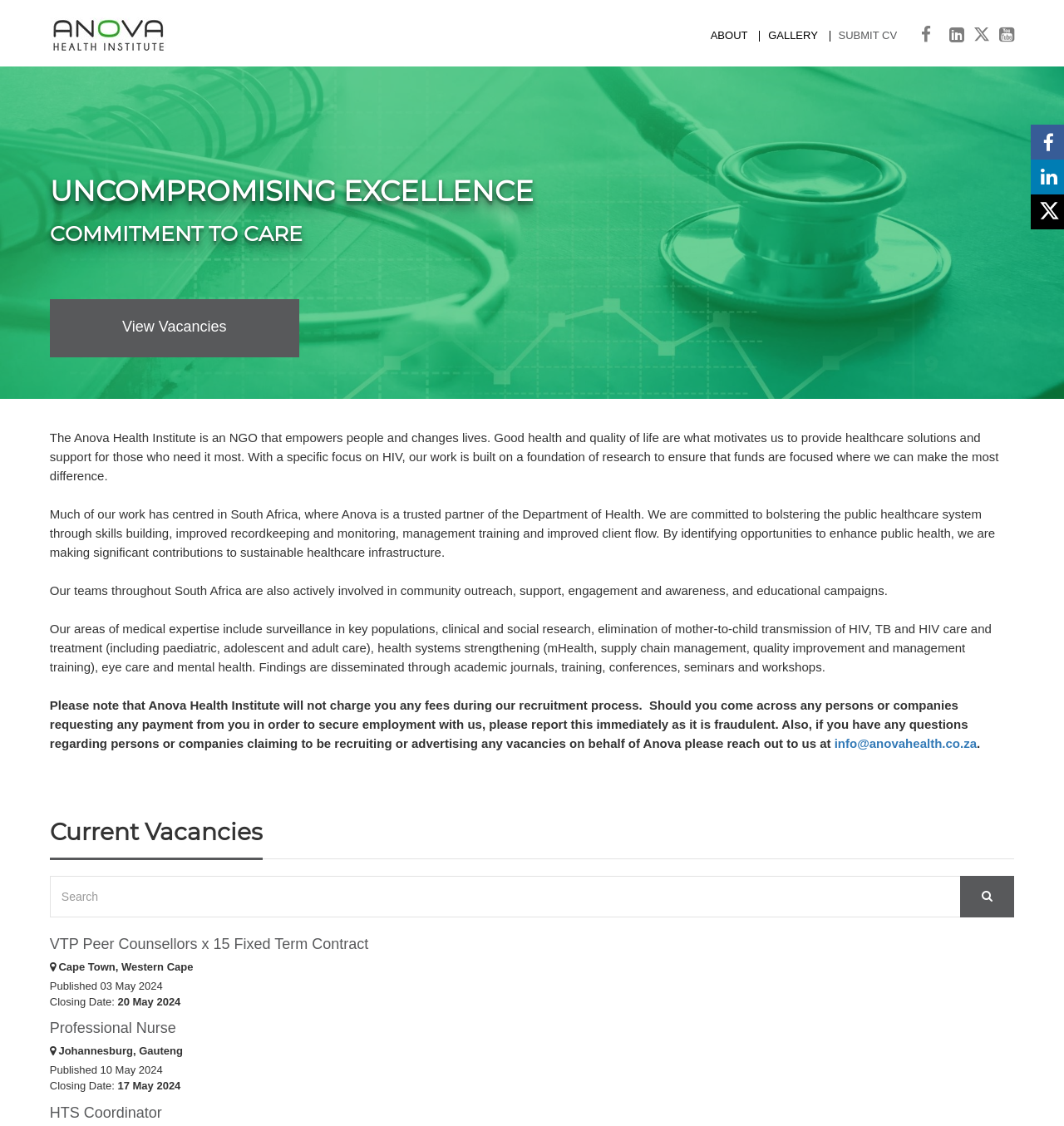Answer succinctly with a single word or phrase:
What is the focus of Anova Health Institute's work?

HIV